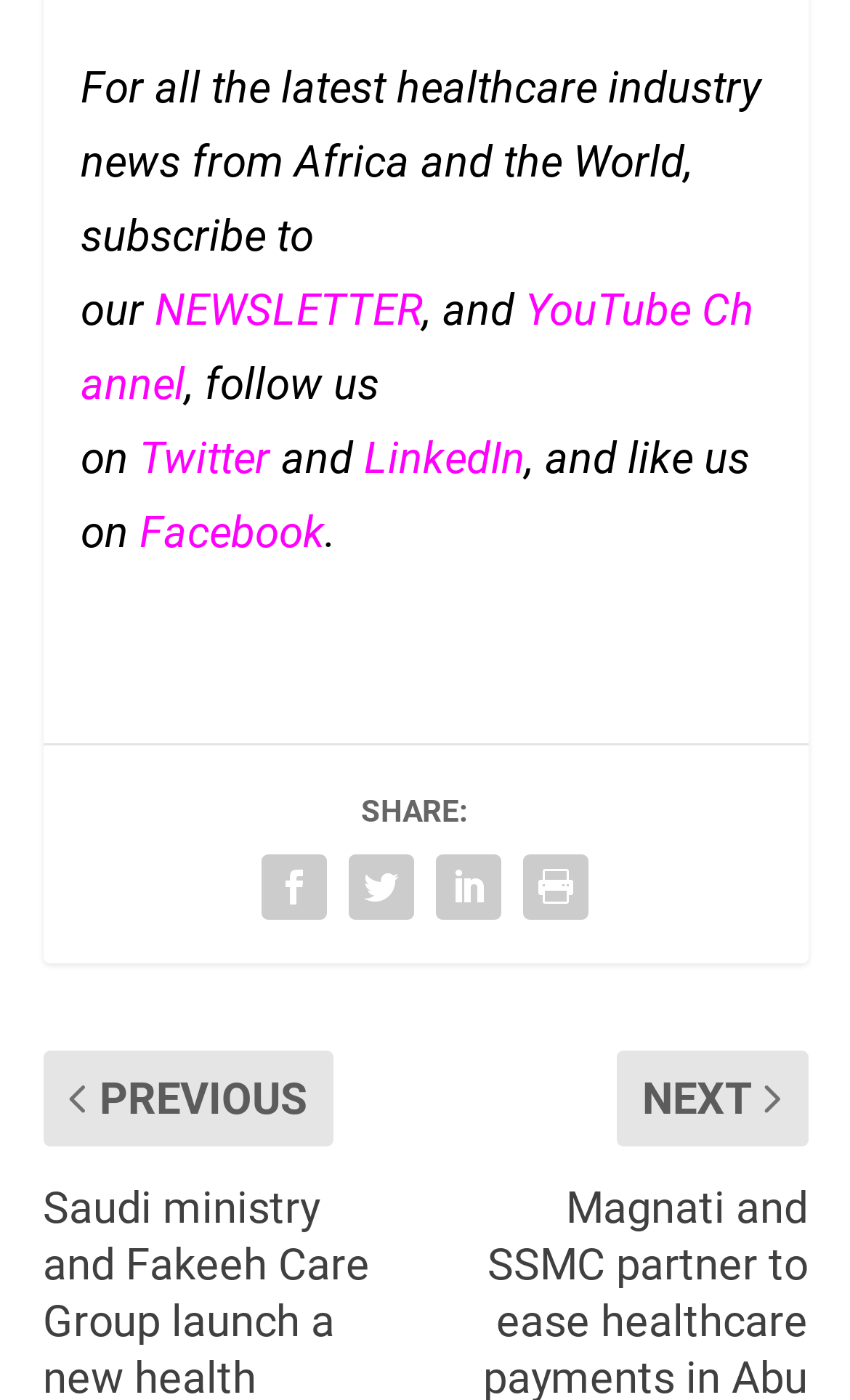Predict the bounding box of the UI element based on this description: "YouTube Channel".

[0.095, 0.202, 0.887, 0.292]